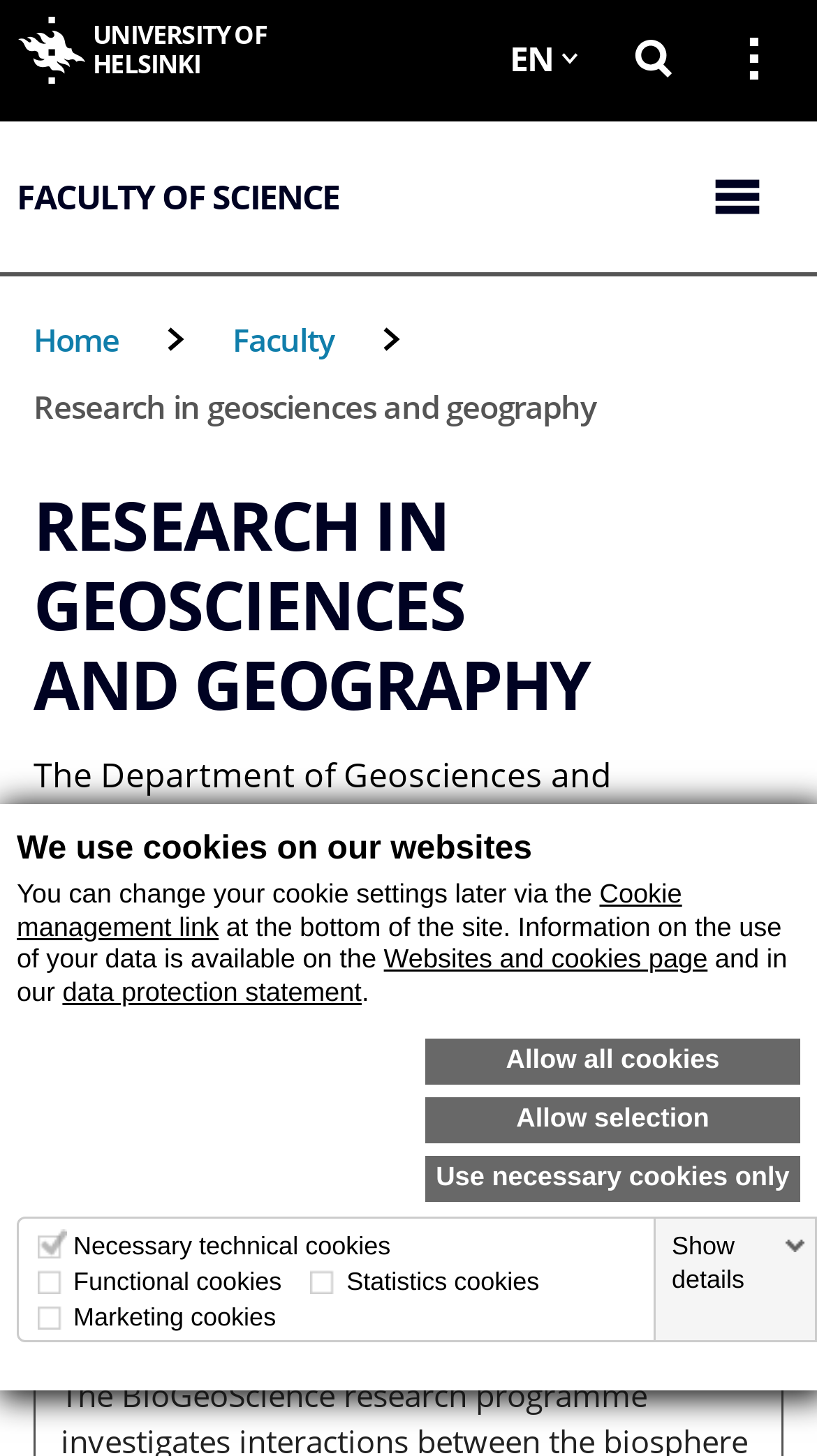Can you look at the image and give a comprehensive answer to the question:
What is the department's research focus?

I found the answer by reading the static text that describes the department, which says 'The Department of Geosciences and Geography is an extensively multidisciplinary unit that conducts research in both natural sciences and social sciences.' This indicates that the department's research focus is on geosciences and geography.